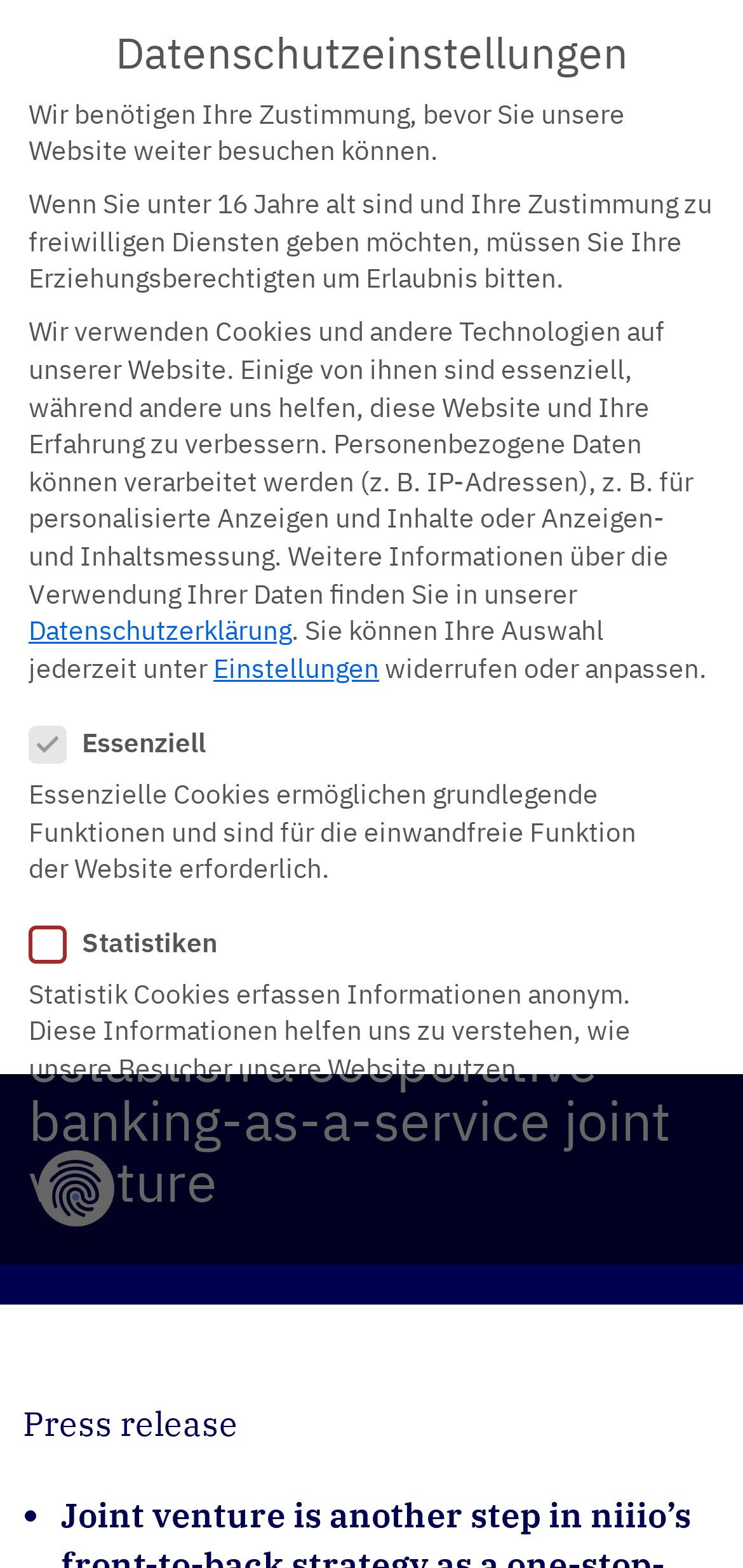How many types of cookies are mentioned on the webpage?
Please provide an in-depth and detailed response to the question.

I looked at the group element with the text 'Datenschutzeinstellungen' and found three types of cookies mentioned: 'Essenziell', 'Statistiken', and 'Externe Medien'. These are mentioned as separate sections with checkboxes and descriptions.